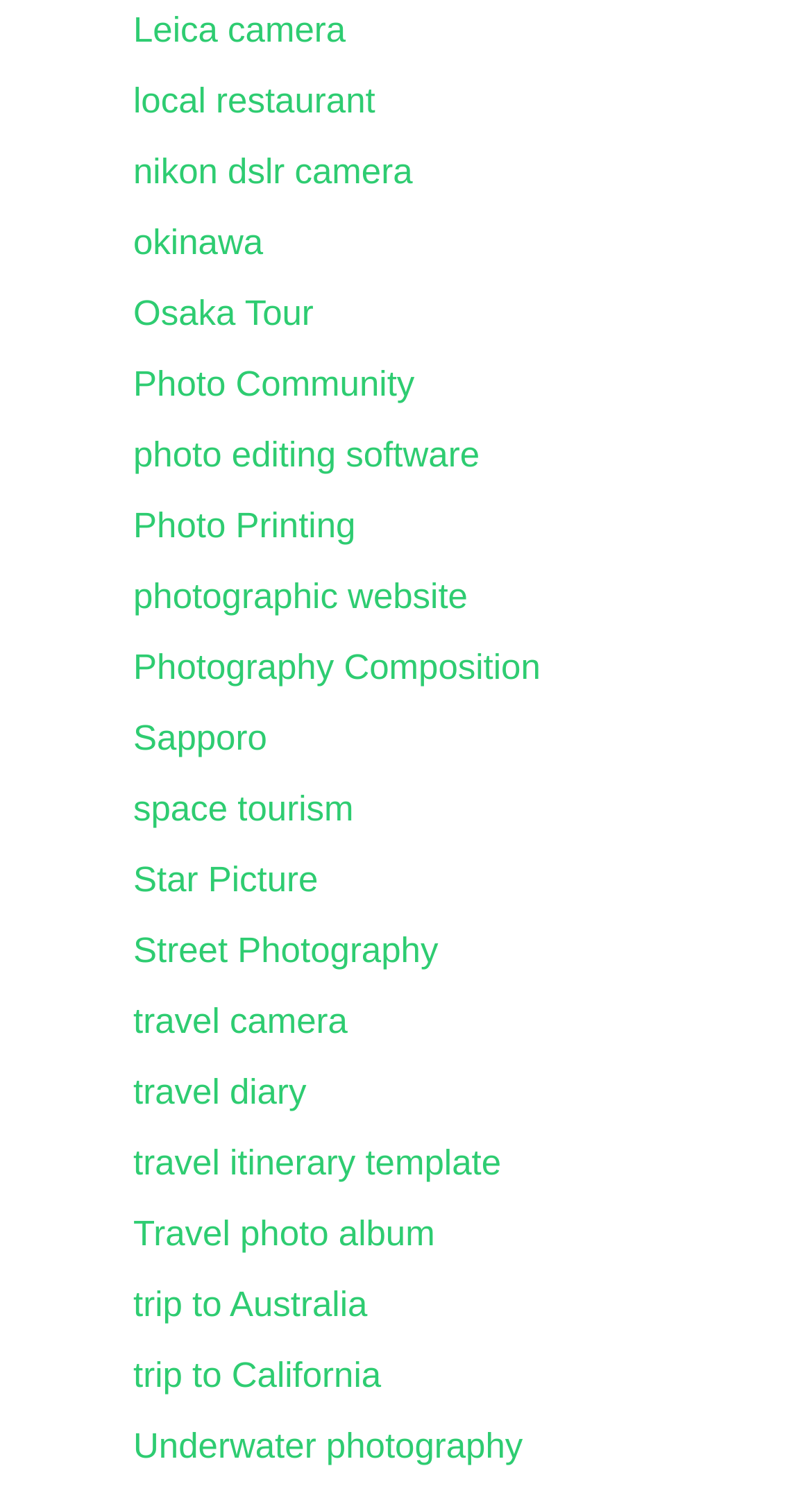Determine the bounding box coordinates of the clickable region to execute the instruction: "explore Osaka Tour". The coordinates should be four float numbers between 0 and 1, denoted as [left, top, right, bottom].

[0.164, 0.196, 0.386, 0.223]